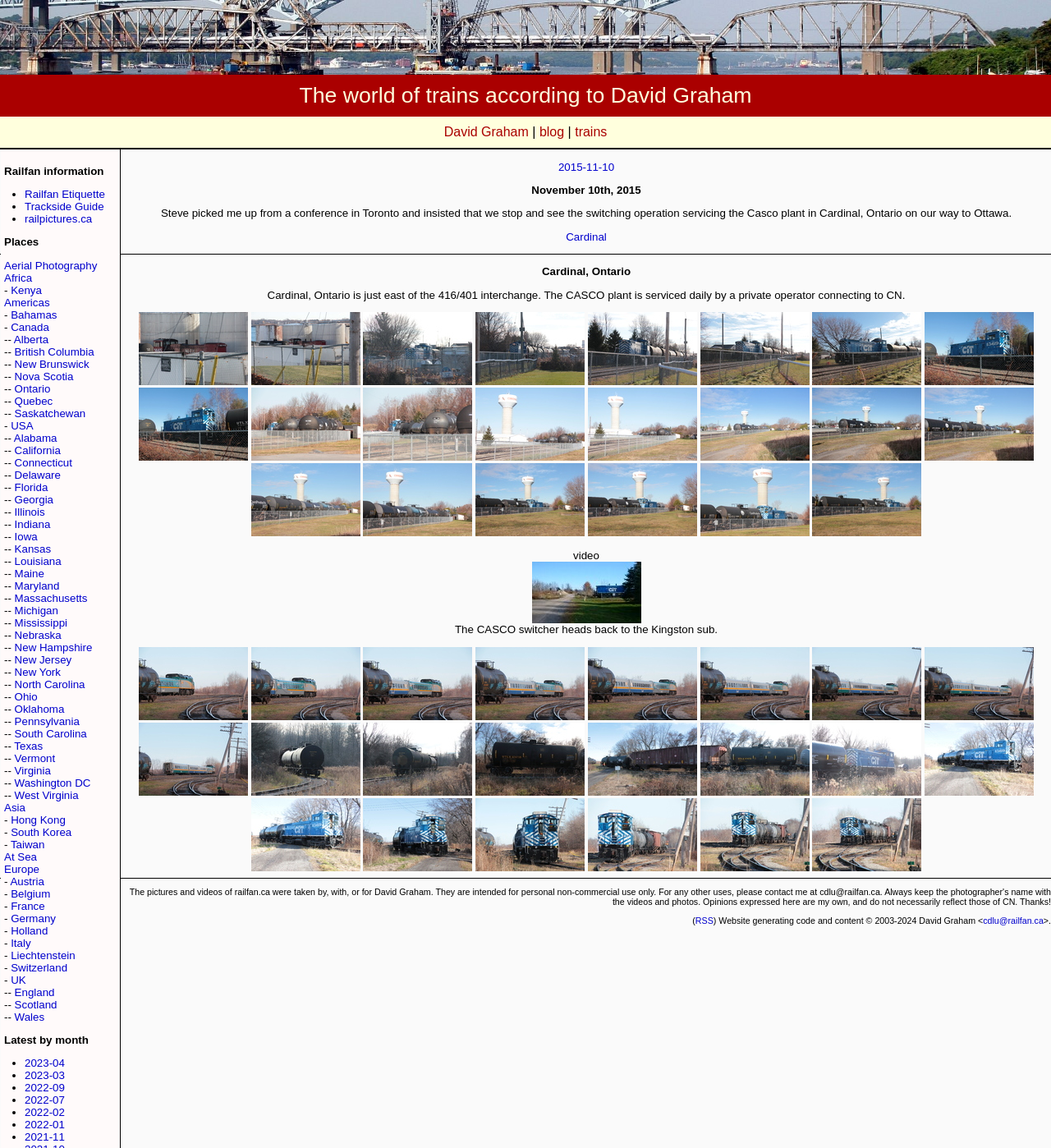Kindly determine the bounding box coordinates for the clickable area to achieve the given instruction: "Learn about Sweet Tooth".

None